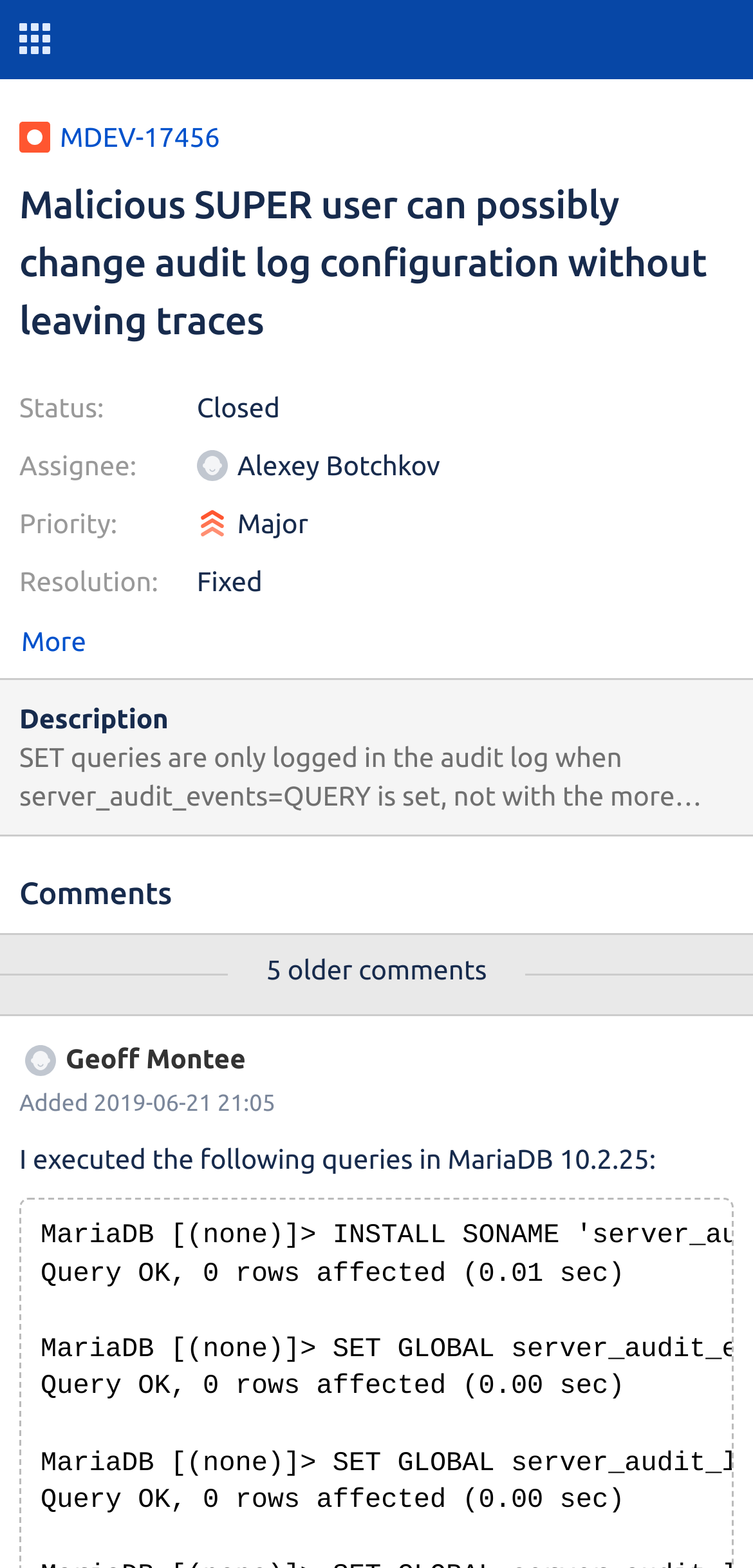Provide your answer in a single word or phrase: 
Who is the assignee of this issue?

Alexey Botchkov